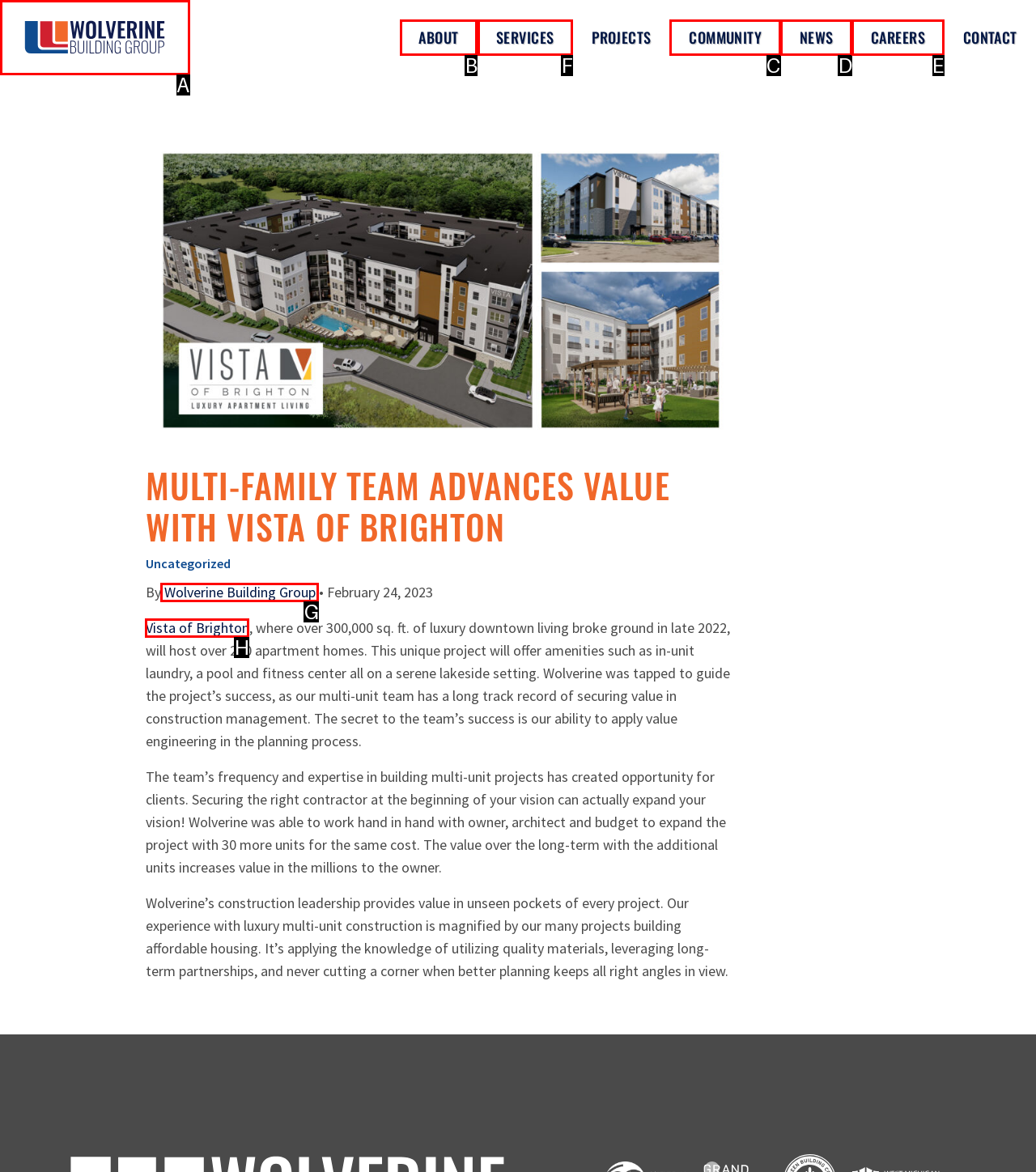Determine which HTML element to click to execute the following task: Explore SERVICES offered by Wolverine Building Group Answer with the letter of the selected option.

F